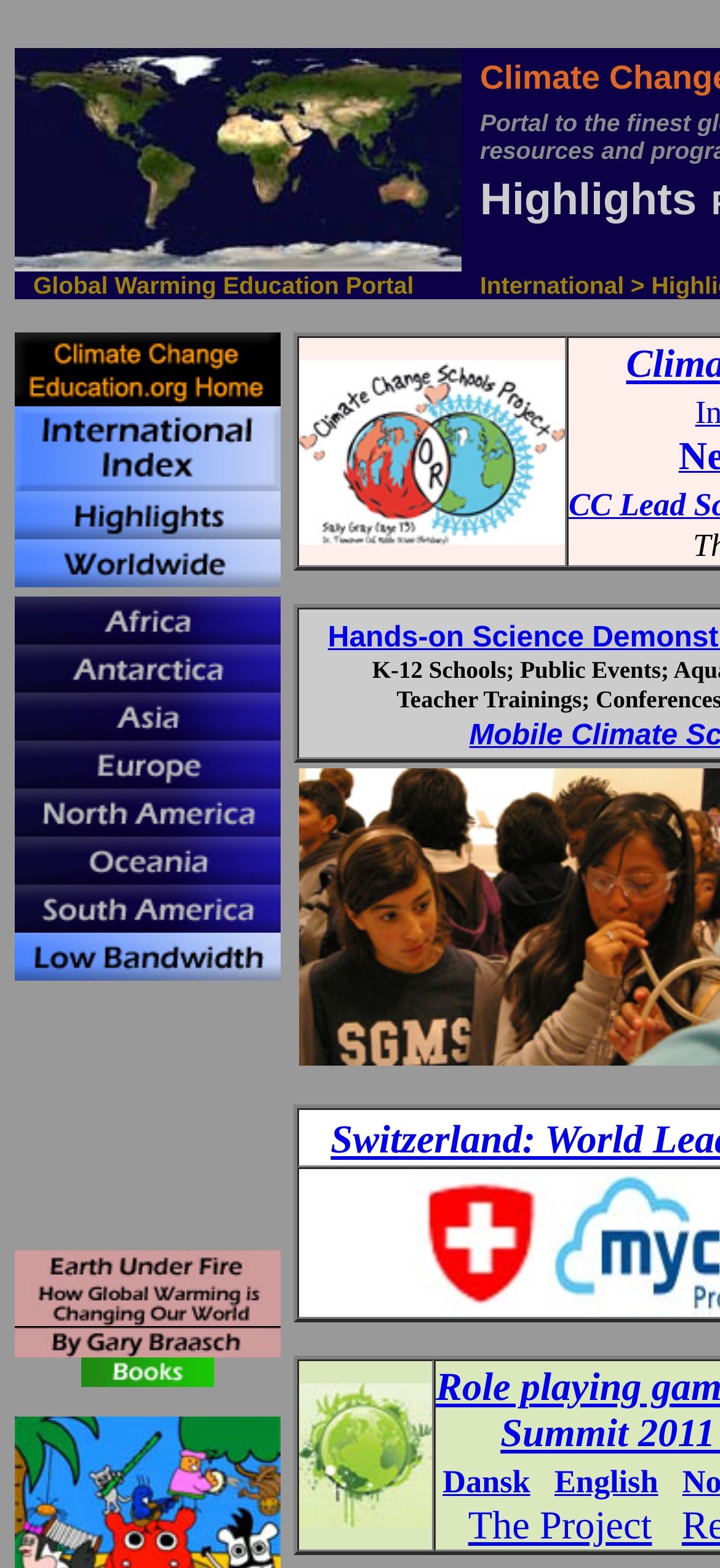Please determine the bounding box coordinates of the clickable area required to carry out the following instruction: "Select the English language option". The coordinates must be four float numbers between 0 and 1, represented as [left, top, right, bottom].

[0.77, 0.933, 0.914, 0.956]